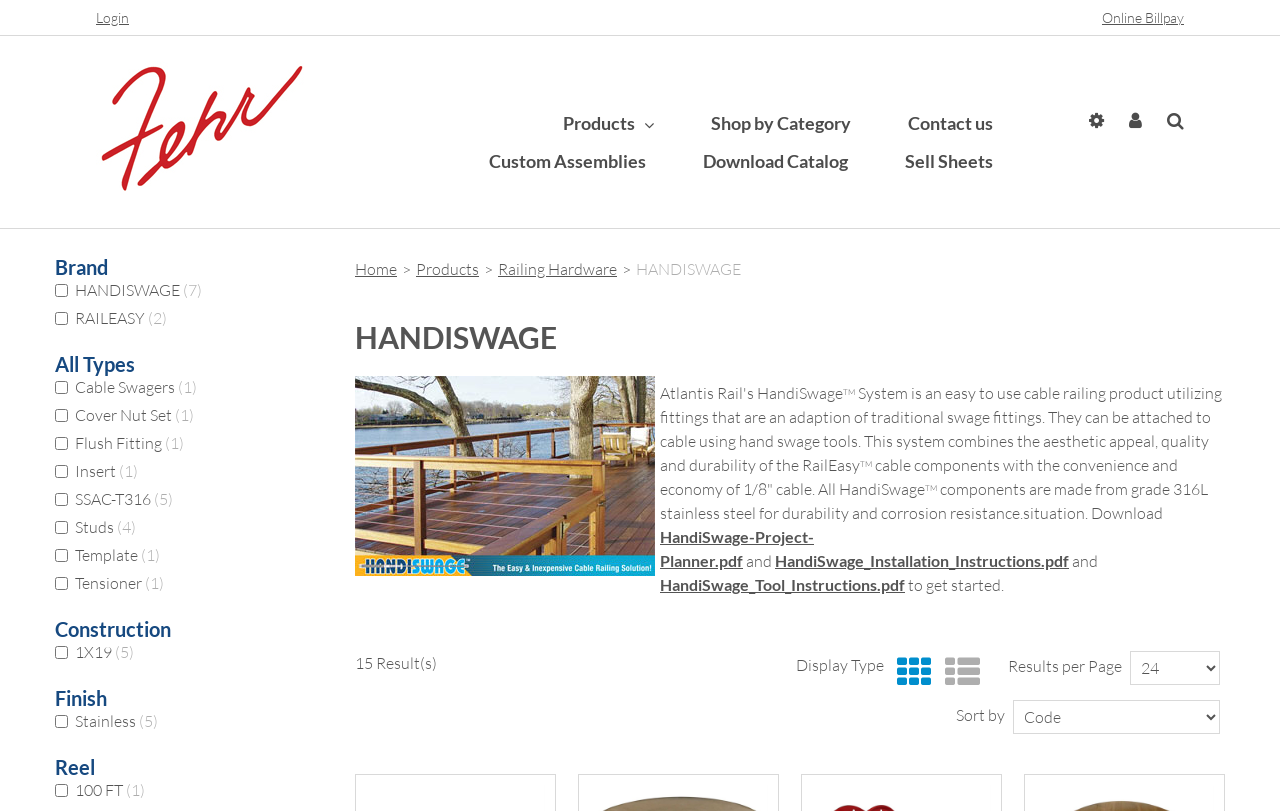Please mark the bounding box coordinates of the area that should be clicked to carry out the instruction: "Select a display type".

[0.622, 0.808, 0.693, 0.833]